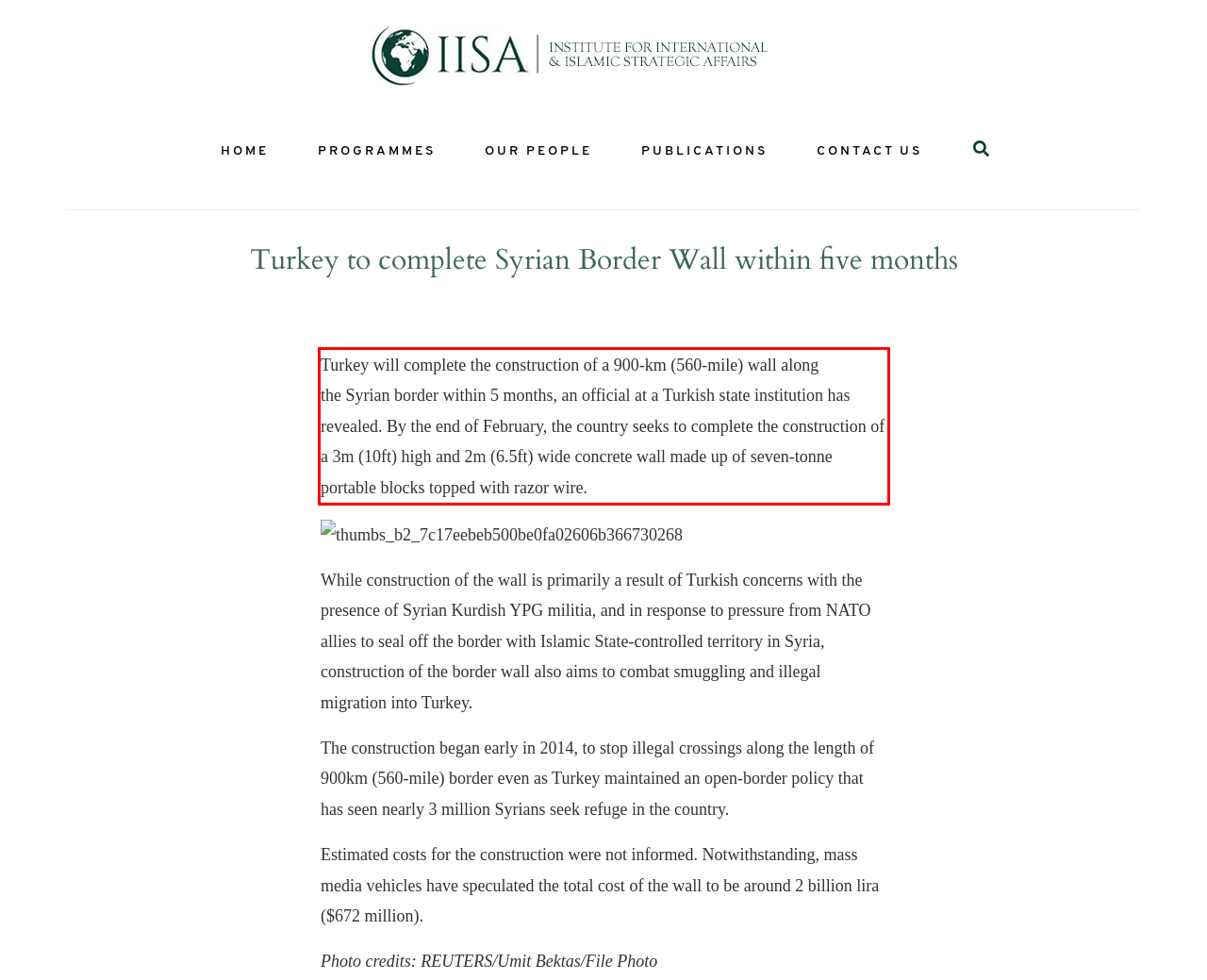From the screenshot of the webpage, locate the red bounding box and extract the text contained within that area.

Turkey will complete the construction of a 900-km (560-mile) wall along the Syrian border within 5 months, an official at a Turkish state institution has revealed. By the end of February, the country seeks to complete the construction of a 3m (10ft) high and 2m (6.5ft) wide concrete wall made up of seven-tonne portable blocks topped with razor wire.